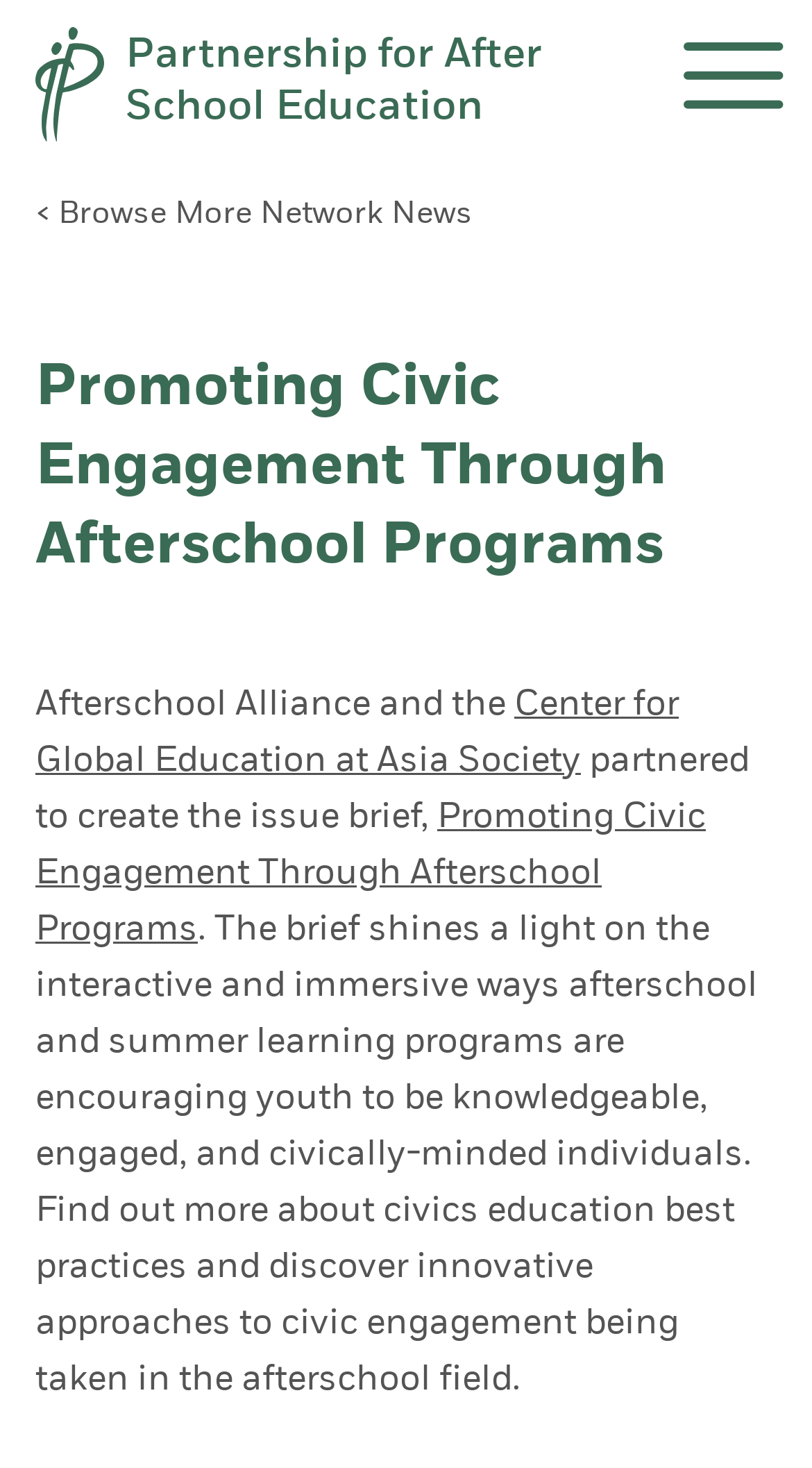Provide the bounding box coordinates of the HTML element this sentence describes: "Open Menu Close Menu". The bounding box coordinates consist of four float numbers between 0 and 1, i.e., [left, top, right, bottom].

[0.847, 0.021, 0.956, 0.081]